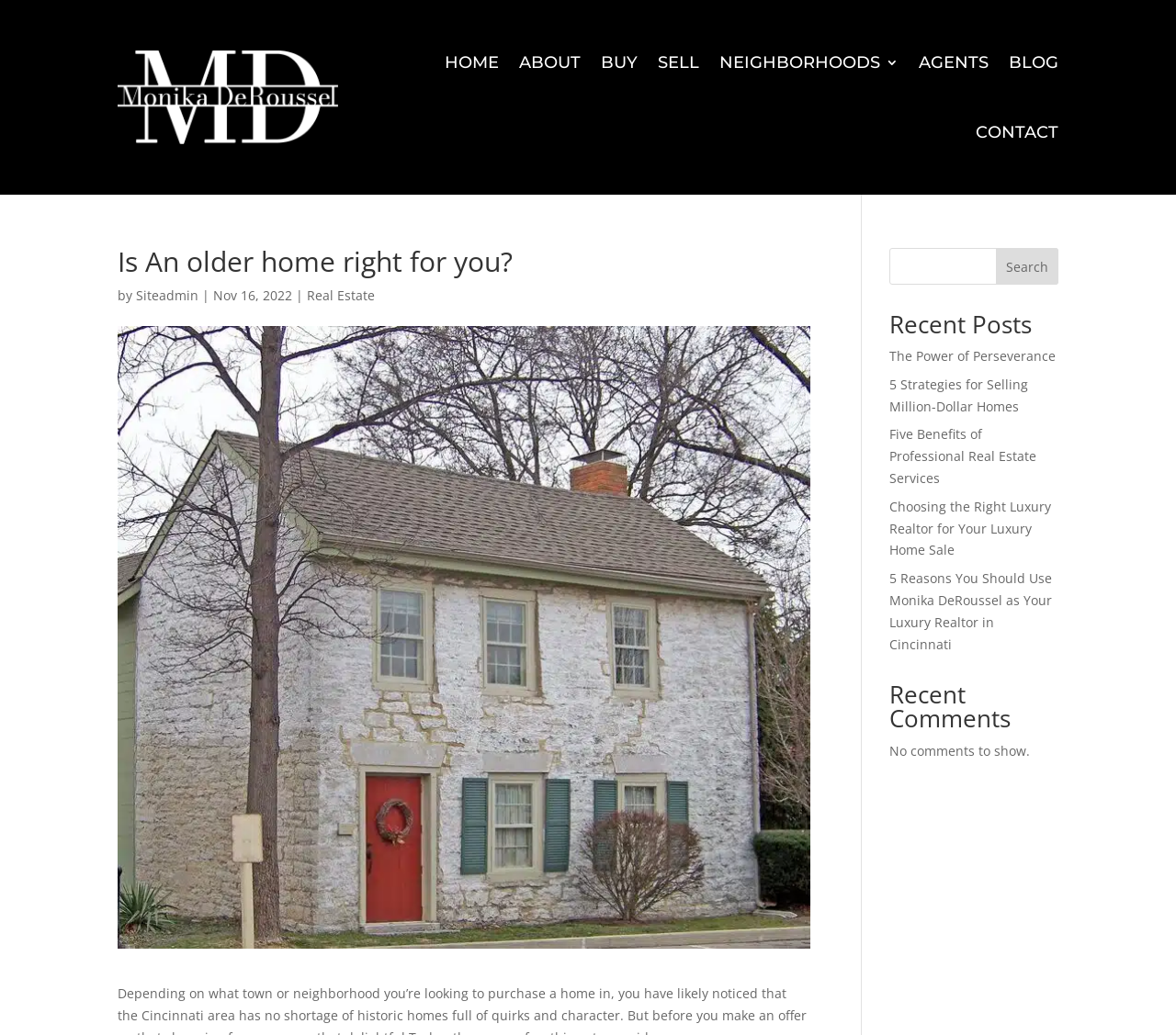Please find the bounding box coordinates of the element that you should click to achieve the following instruction: "go to home page". The coordinates should be presented as four float numbers between 0 and 1: [left, top, right, bottom].

[0.378, 0.027, 0.424, 0.094]